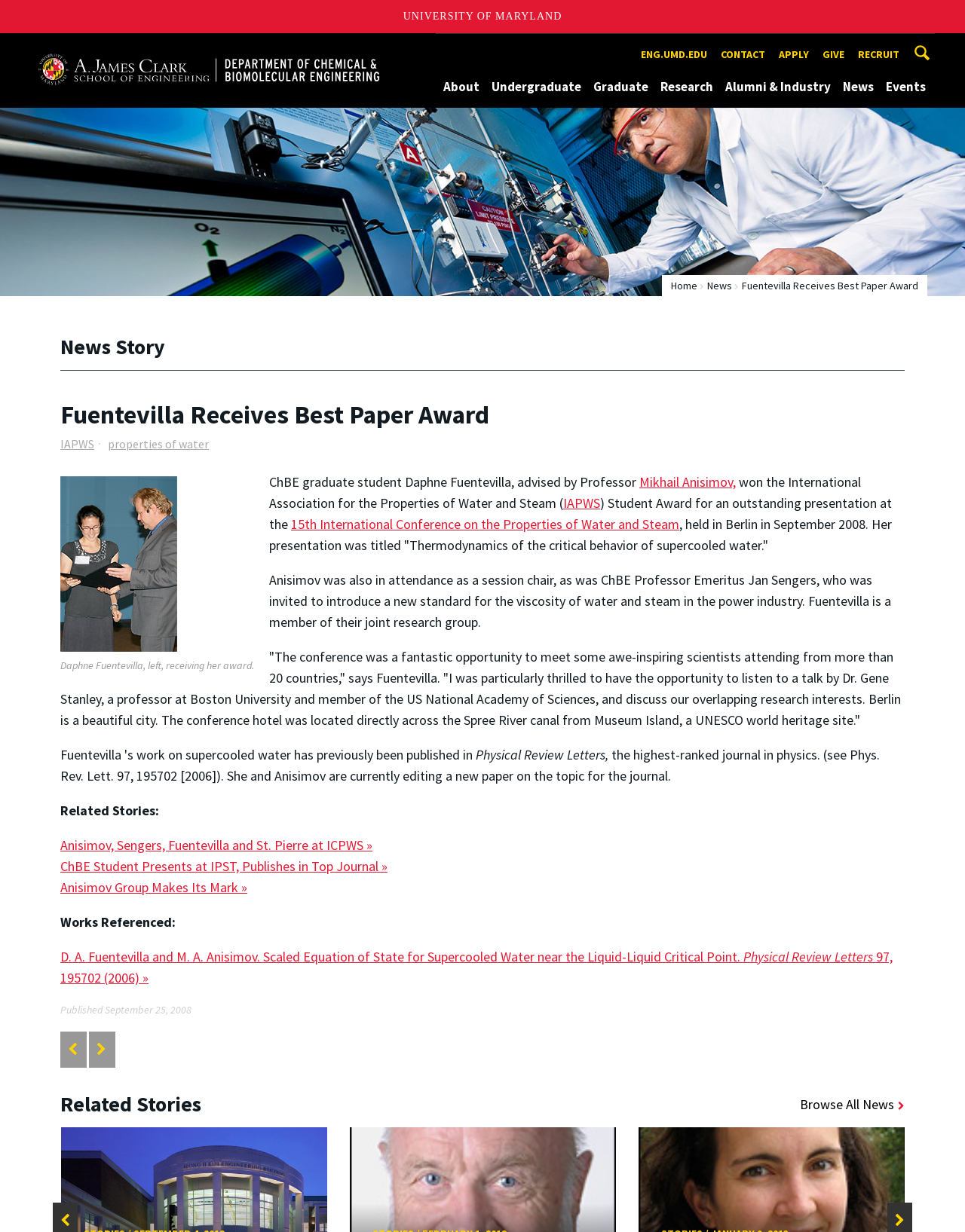Please specify the coordinates of the bounding box for the element that should be clicked to carry out this instruction: "Visit the University of Maryland website". The coordinates must be four float numbers between 0 and 1, formatted as [left, top, right, bottom].

[0.418, 0.002, 0.582, 0.025]